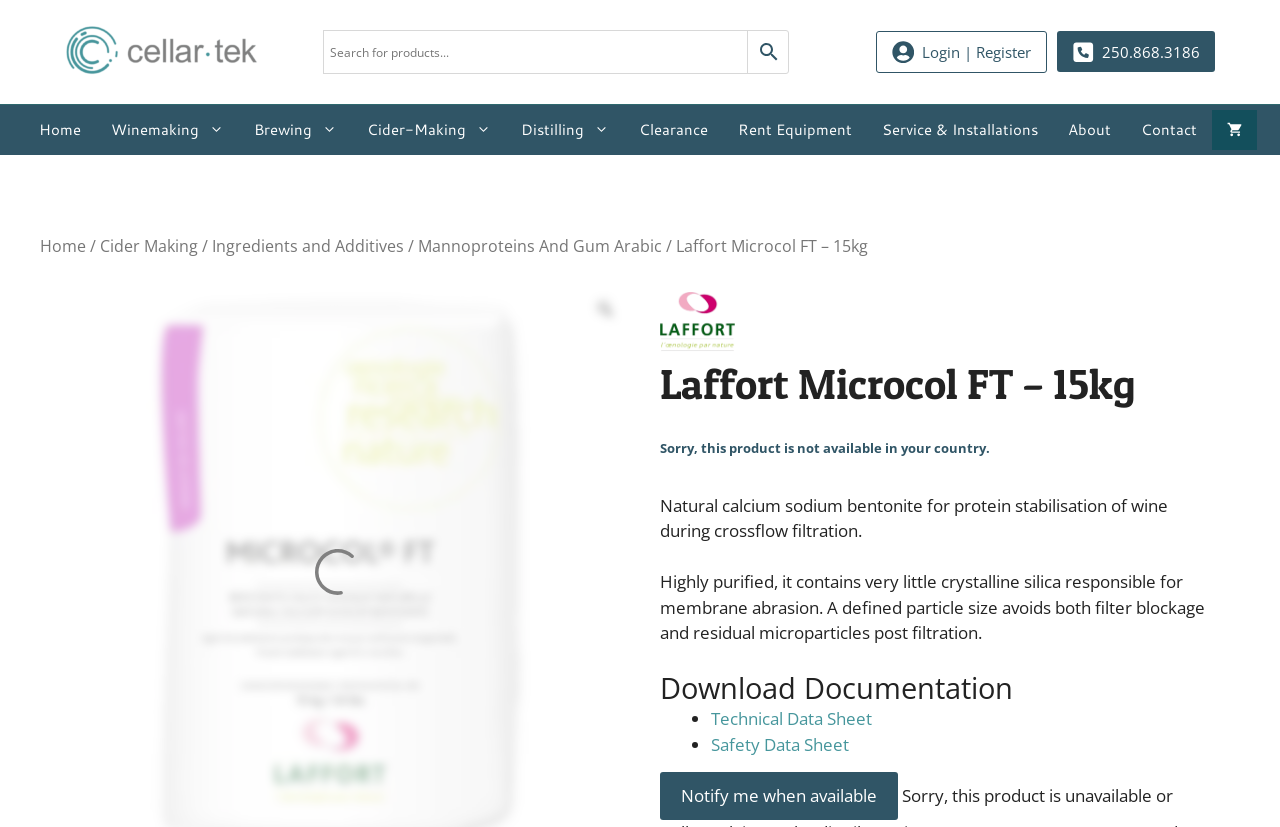What type of documentation can be downloaded for this product?
Look at the image and answer with only one word or phrase.

Technical Data Sheet and Safety Data Sheet